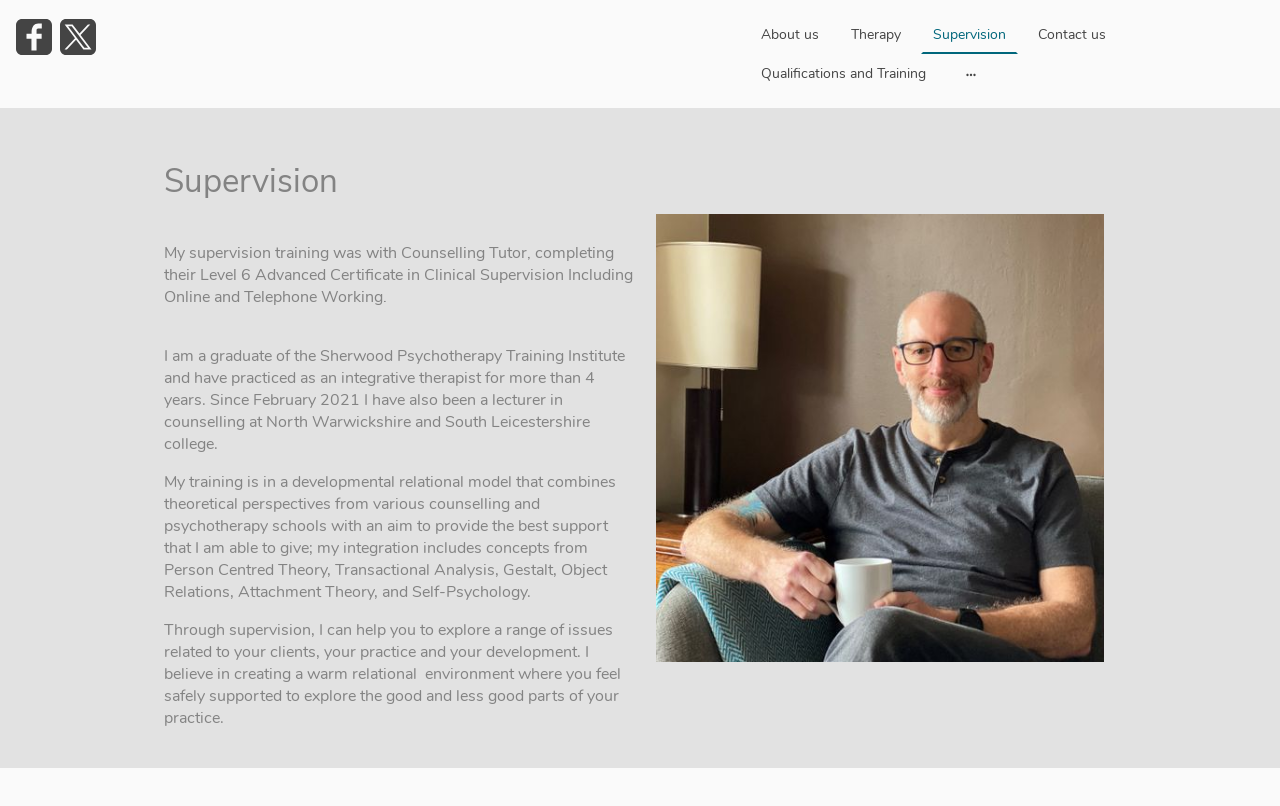Please answer the following question using a single word or phrase: 
What is the focus of Nick Roth's supervision training?

clinical supervision